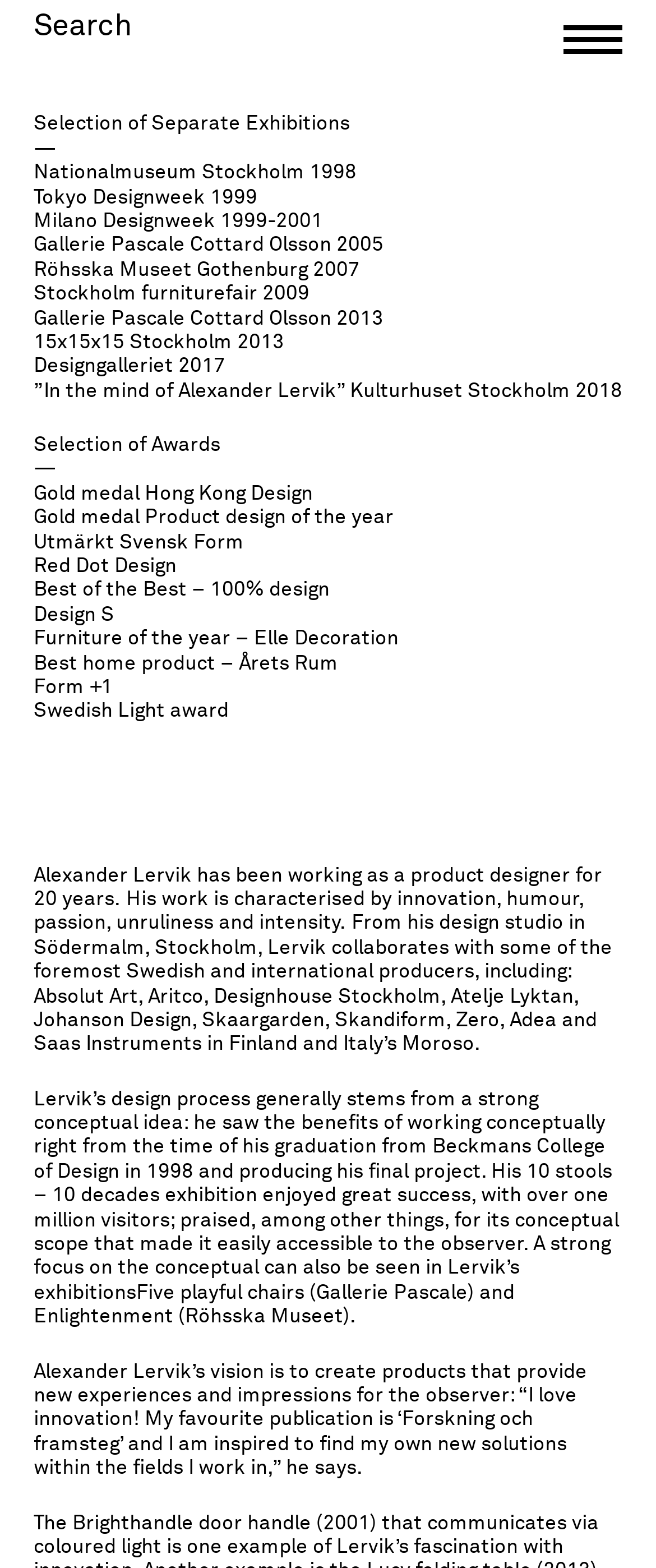Please provide the bounding box coordinates for the UI element as described: "Search". The coordinates must be four floats between 0 and 1, represented as [left, top, right, bottom].

[0.051, 0.004, 0.949, 0.032]